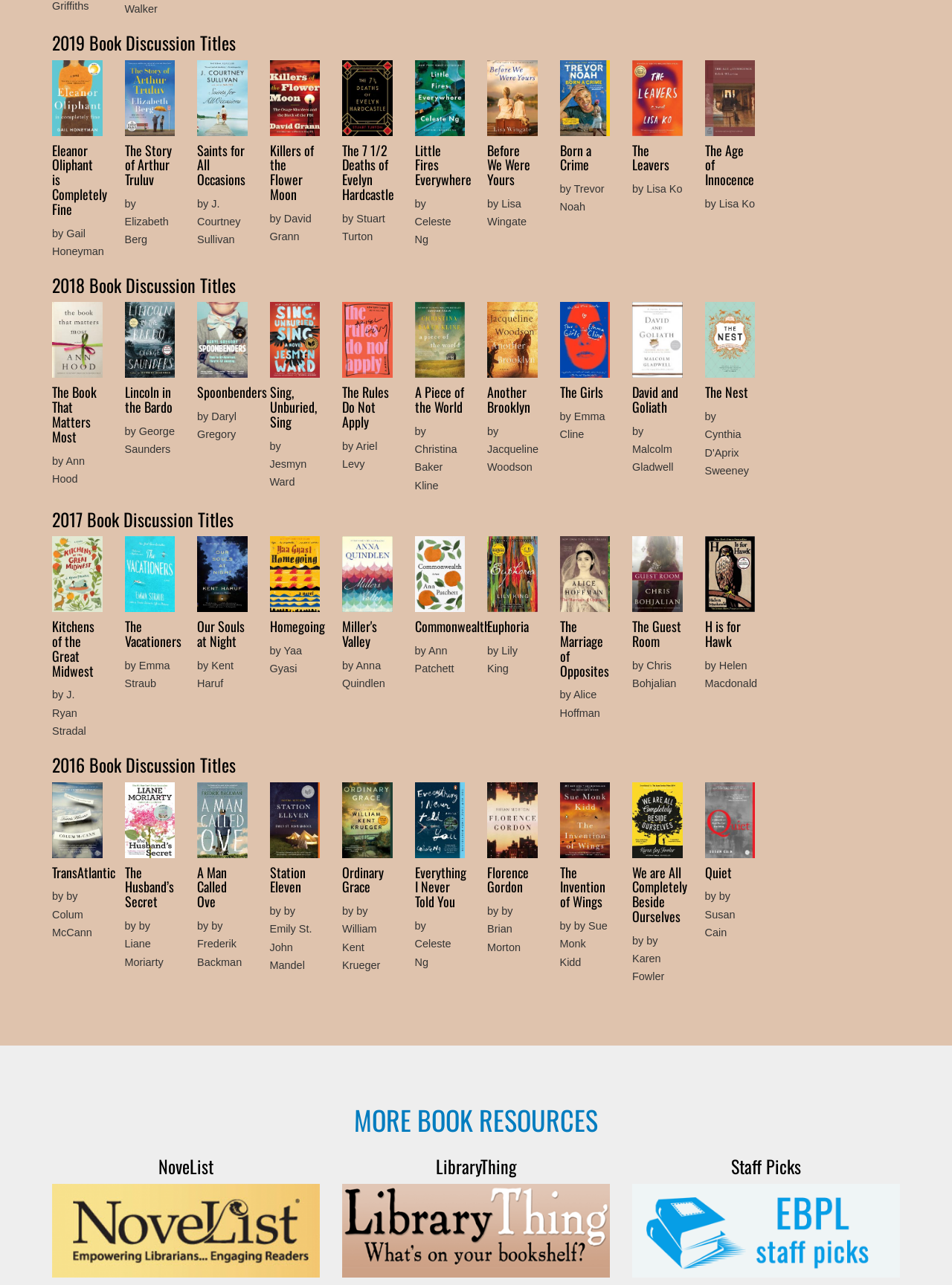Please determine the bounding box coordinates of the element's region to click for the following instruction: "Explore 'Little Fires Everywhere'".

[0.436, 0.109, 0.495, 0.147]